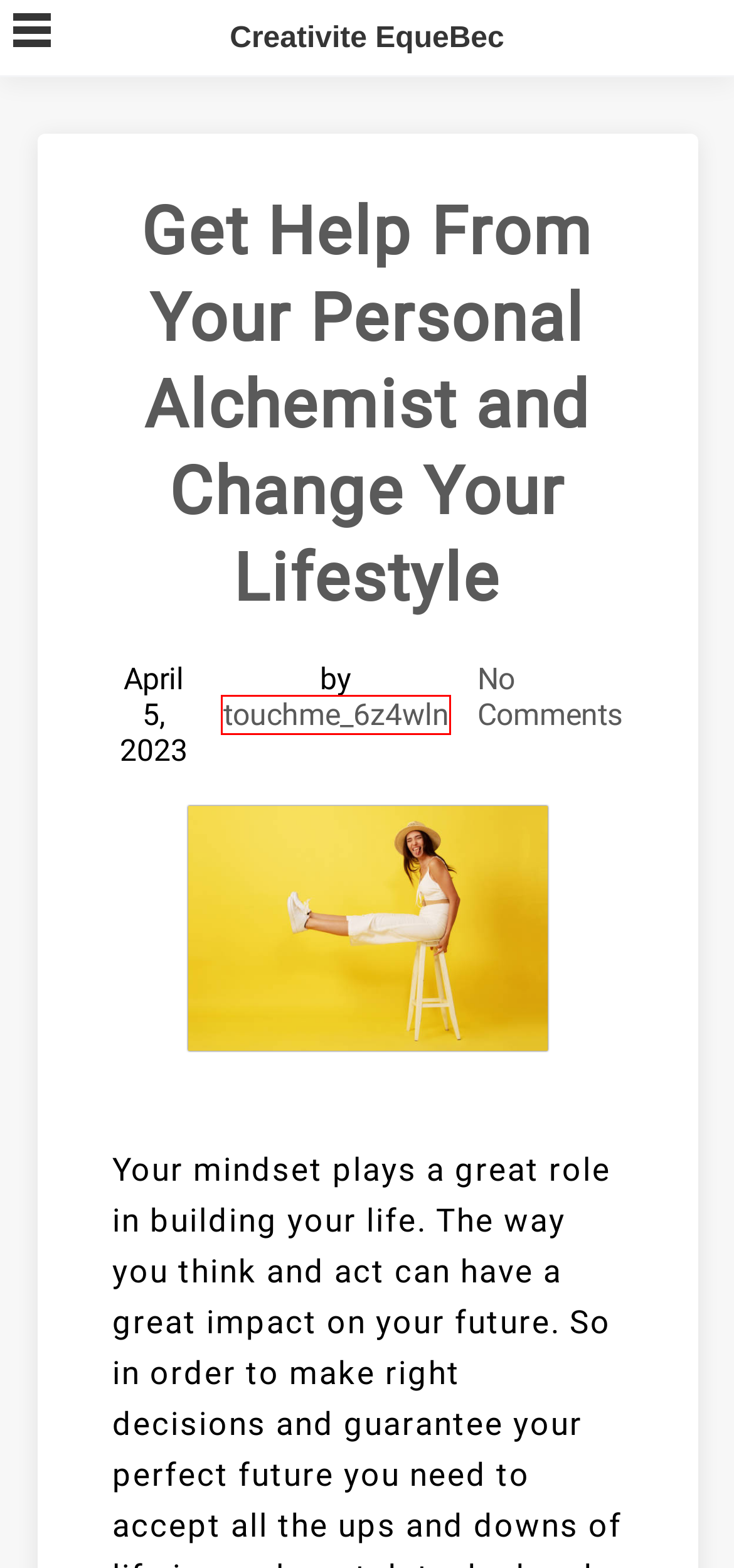Observe the provided screenshot of a webpage with a red bounding box around a specific UI element. Choose the webpage description that best fits the new webpage after you click on the highlighted element. These are your options:
A. Creativite EqueBec – Health Makes More Healthy
B. touchme_6z4wln – Creativite EqueBec
C. Life Style – Creativite EqueBec
D. Skin Care – Creativite EqueBec
E. Sugar Dating – Creativite EqueBec
F. July 2022 – Creativite EqueBec
G. blog – Creativite EqueBec
H. Beauty – Creativite EqueBec

B